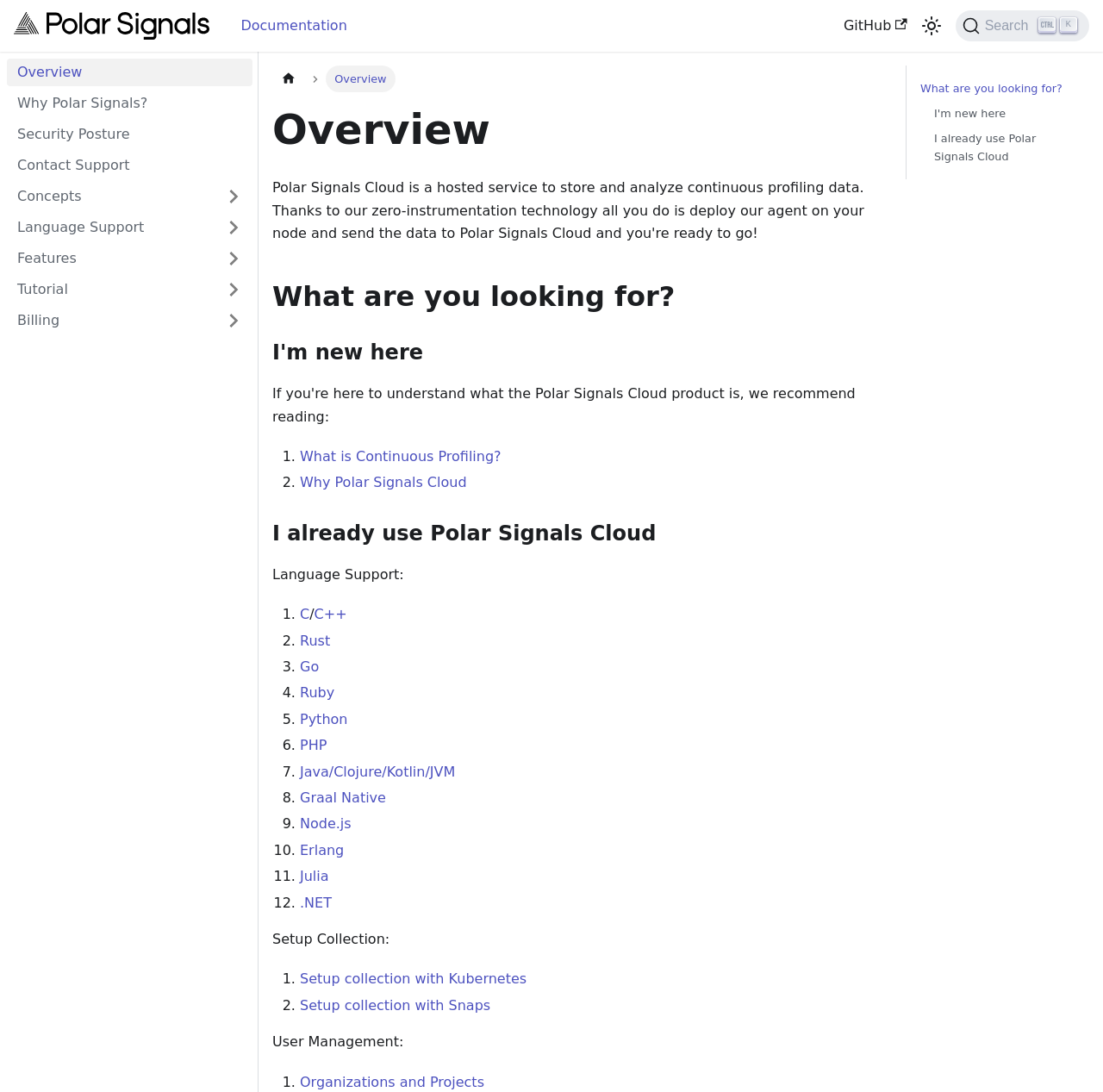Please identify the bounding box coordinates of the element that needs to be clicked to perform the following instruction: "Search for something".

[0.866, 0.009, 0.988, 0.038]